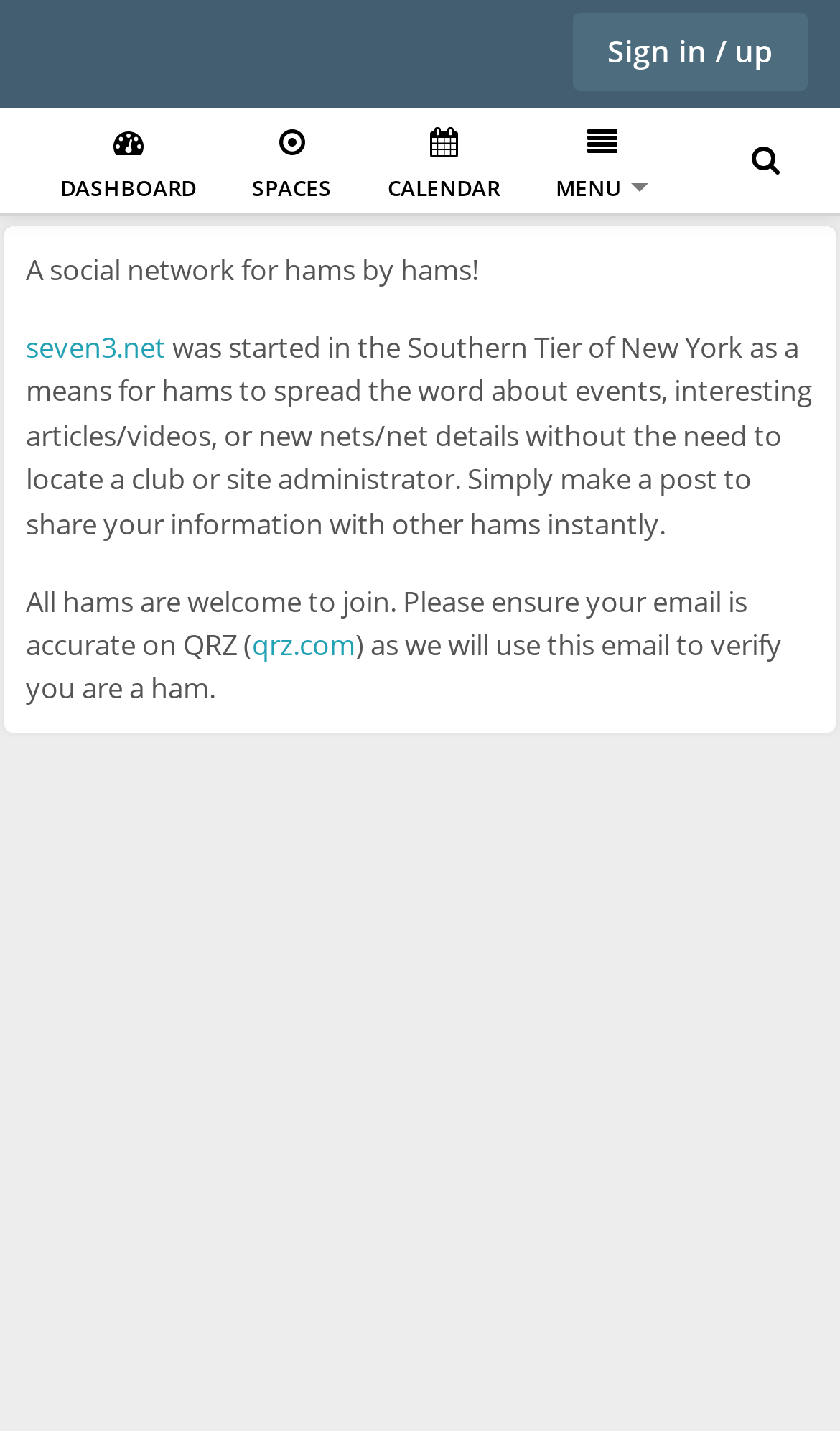Offer a meticulous description of the webpage's structure and content.

The webpage is about seven3.net, a social network for hams (amateur radio operators) created by hams. At the top right corner, there is a "Sign in / up" button. Below it, there are five links in a row, including "DASHBOARD", "SPACES", "CALENDAR", "MENU", and a search bar to find users, spaces, and content.

On the left side of the page, there is a brief introduction to seven3.net, stating that it's a social network for hams to share information about events, articles, videos, and net details. Below this introduction, there is a link to seven3.net. 

Further down, there is a paragraph explaining the purpose of seven3.net, which is to provide a platform for hams to share information without needing a club or site administrator. The text also mentions that all hams are welcome to join, and it's essential to have an accurate email address on QRZ, a website linked in the text, as it will be used for verification.